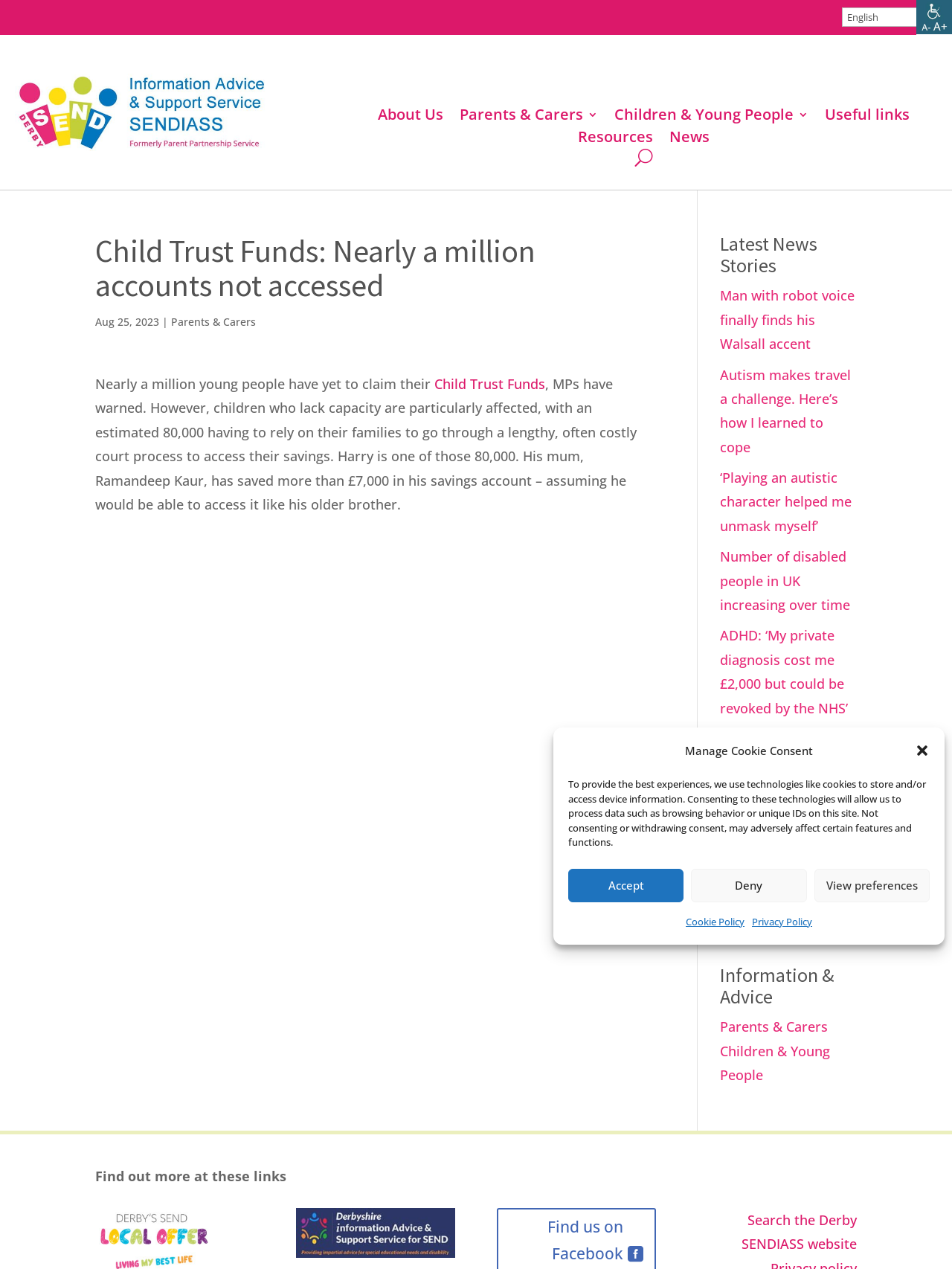Could you provide the bounding box coordinates for the portion of the screen to click to complete this instruction: "Read the latest news story about Child Trust Funds"?

[0.1, 0.295, 0.456, 0.309]